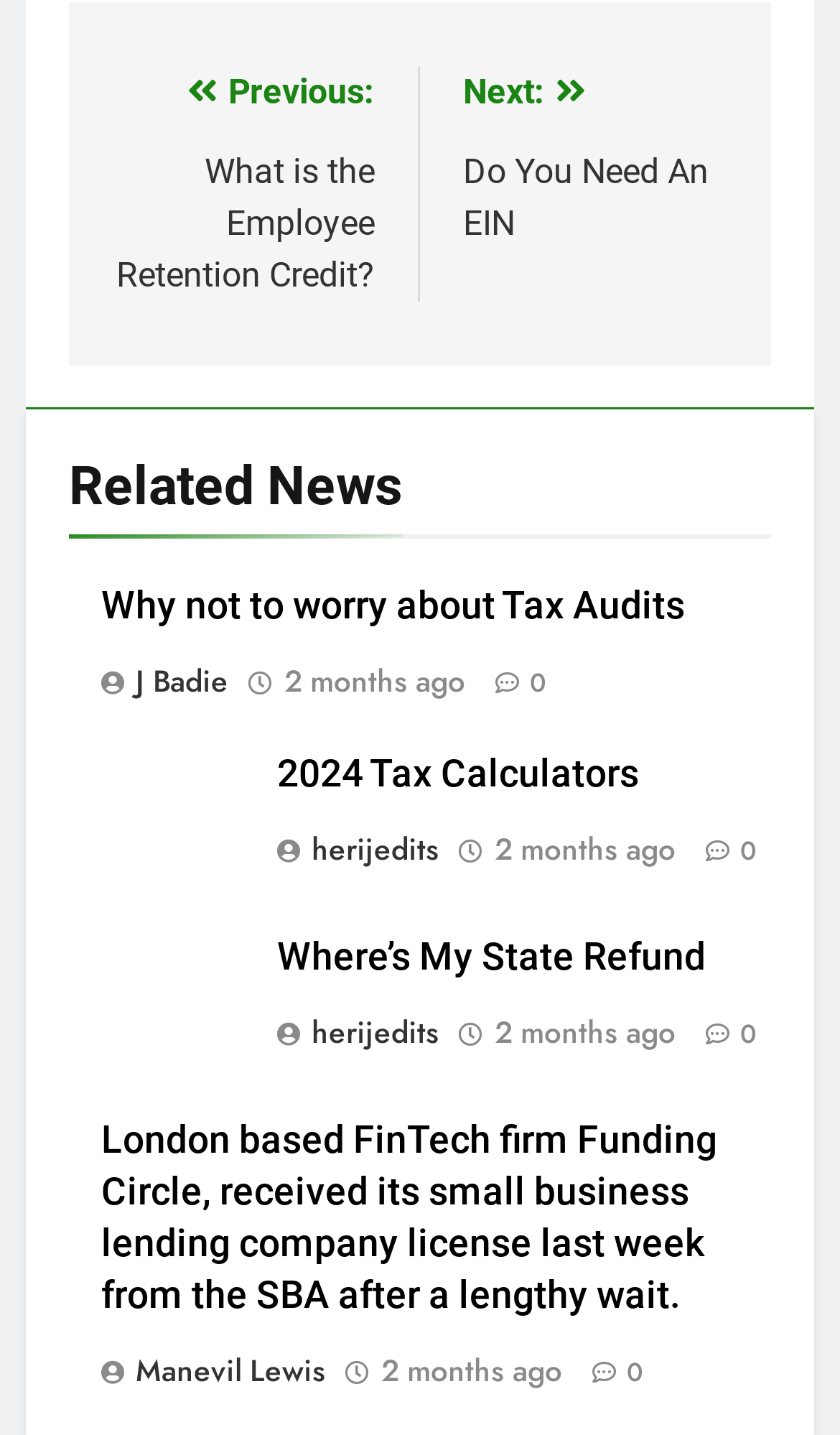Locate the bounding box of the user interface element based on this description: "2 months ago2 months ago".

[0.338, 0.462, 0.554, 0.489]